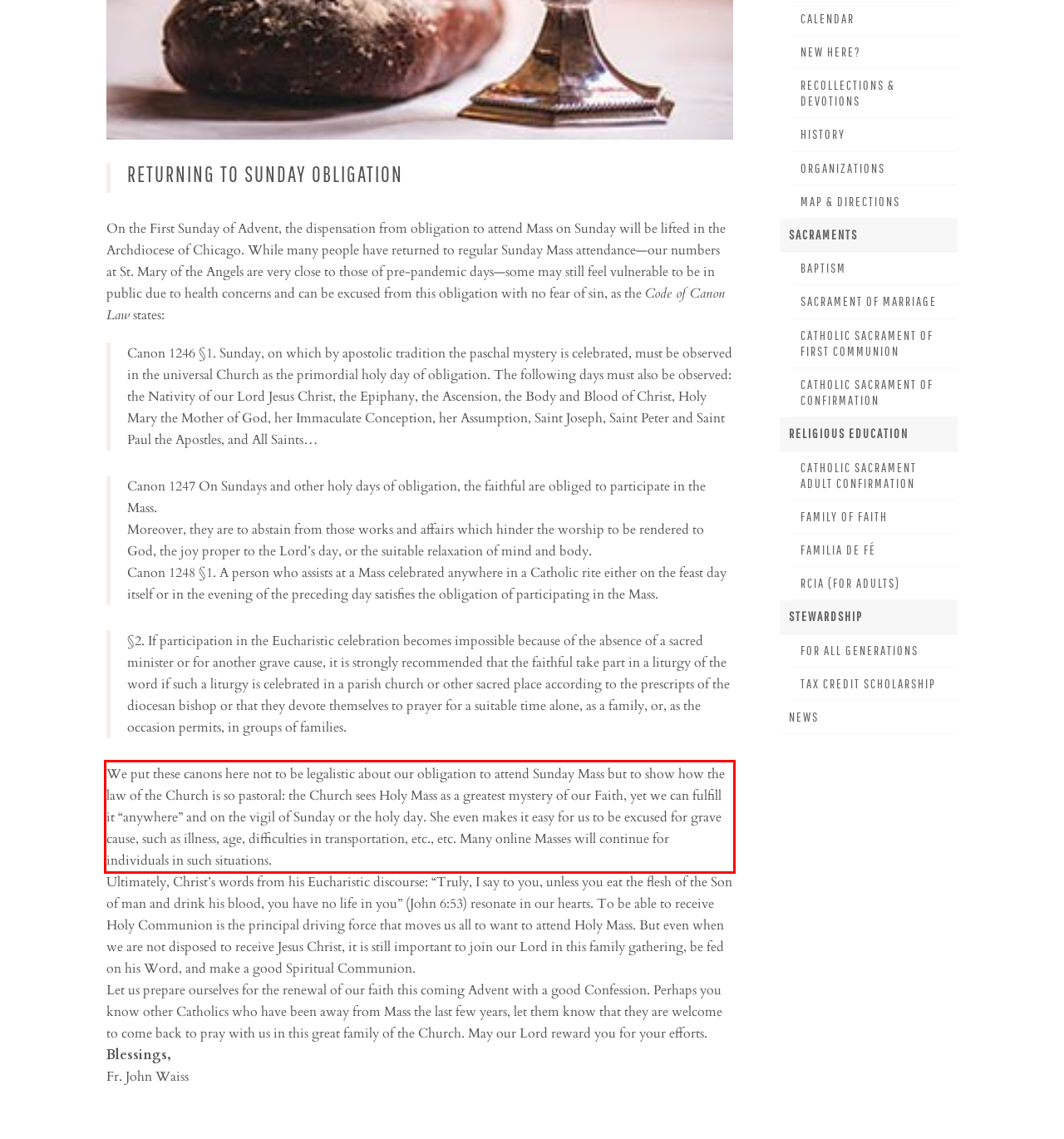Please examine the screenshot of the webpage and read the text present within the red rectangle bounding box.

We put these canons here not to be legalistic about our obligation to attend Sunday Mass but to show how the law of the Church is so pastoral: the Church sees Holy Mass as a greatest mystery of our Faith, yet we can fulfill it “anywhere” and on the vigil of Sunday or the holy day. She even makes it easy for us to be excused for grave cause, such as illness, age, difficulties in transportation, etc., etc. Many online Masses will continue for individuals in such situations.